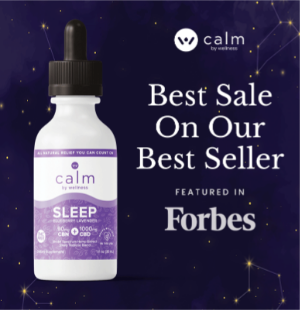Explain the image in detail, mentioning the main subjects and background elements.

This image showcases a product from "calm by wellness," highlighting their popular Sleep Oil Tincture, which features 100mg of CBD. The design boasts a soothing purple background adorned with stars, emphasizing a calming aesthetic. Prominently displayed text indicates that this is the "Best Sale On Our Best Seller," suggesting a special promotional offer. Additionally, the image notes that this product has been "FEATURED IN FORBES," underscoring its credibility and popularity. The bottle is designed for easy use, positioned centrally to attract attention and convey its importance as a wellness solution for sleep support.